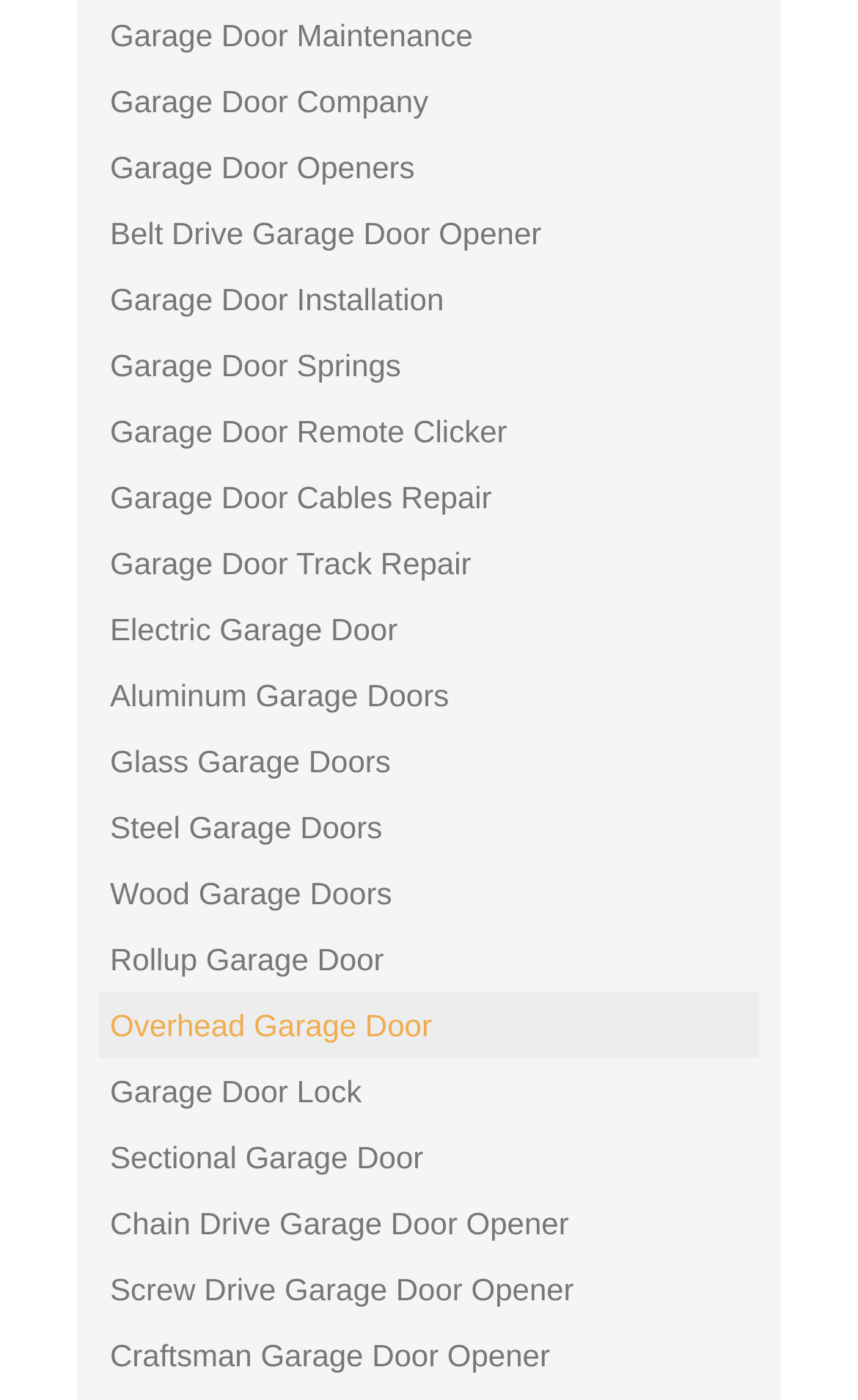Locate the bounding box coordinates of the region to be clicked to comply with the following instruction: "Click on Garage Door Maintenance". The coordinates must be four float numbers between 0 and 1, in the form [left, top, right, bottom].

[0.115, 0.001, 0.885, 0.048]